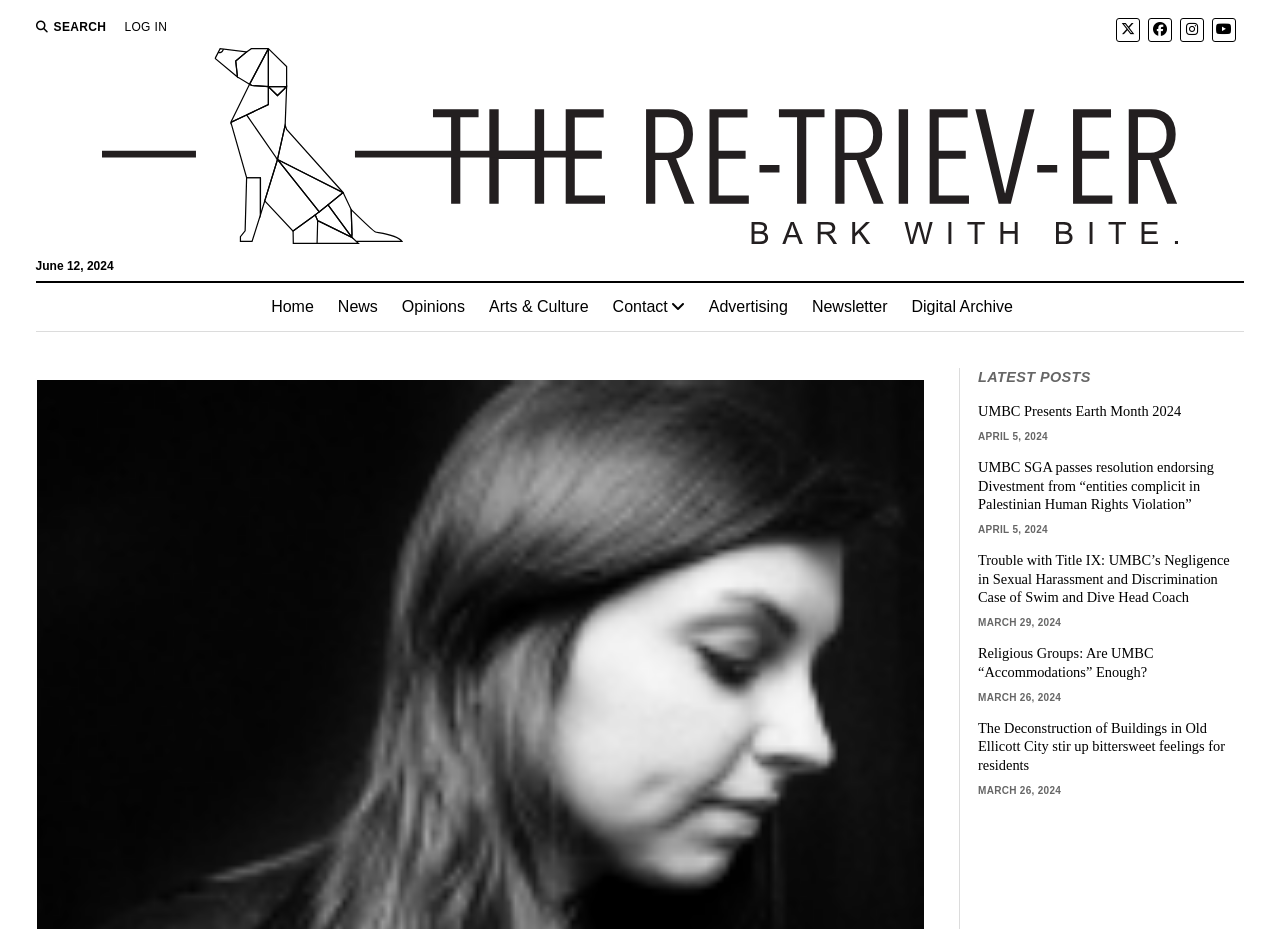Locate the bounding box coordinates of the area that needs to be clicked to fulfill the following instruction: "go to the home page". The coordinates should be in the format of four float numbers between 0 and 1, namely [left, top, right, bottom].

[0.202, 0.304, 0.255, 0.356]